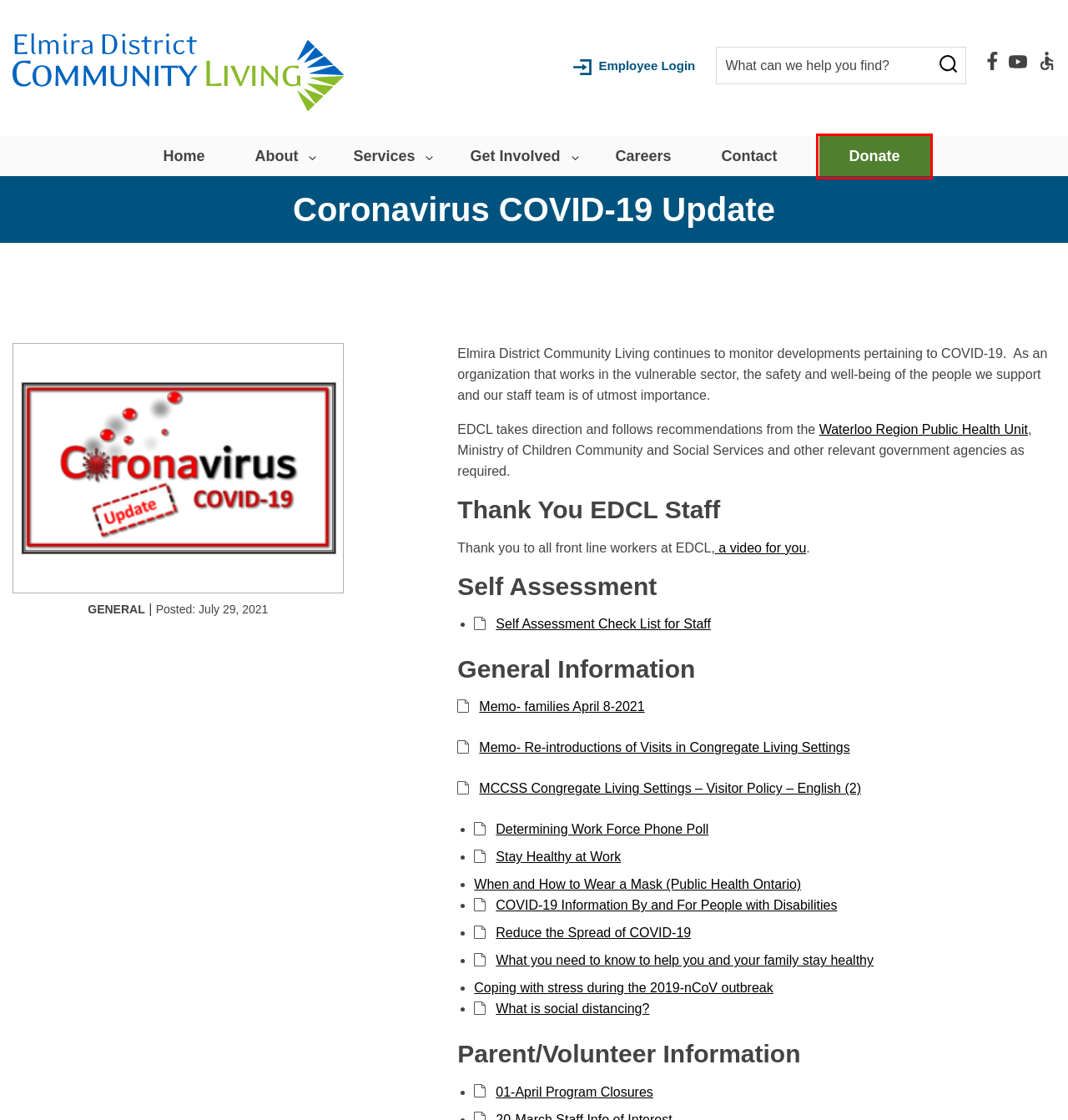Examine the screenshot of a webpage with a red rectangle bounding box. Select the most accurate webpage description that matches the new webpage after clicking the element within the bounding box. Here are the candidates:
A. Access Services – Elmira District Community Living
B. Our Events – Elmira District Community Living
C. Log In ‹ Elmira District Community Living — WordPress
D. Retire Media | Public Health Ontario
E. Contact – Elmira District Community Living
F. Elmira District Community Living
G. COVID-19
     - Region of Waterloo
H. Donate – Elmira District Community Living

H